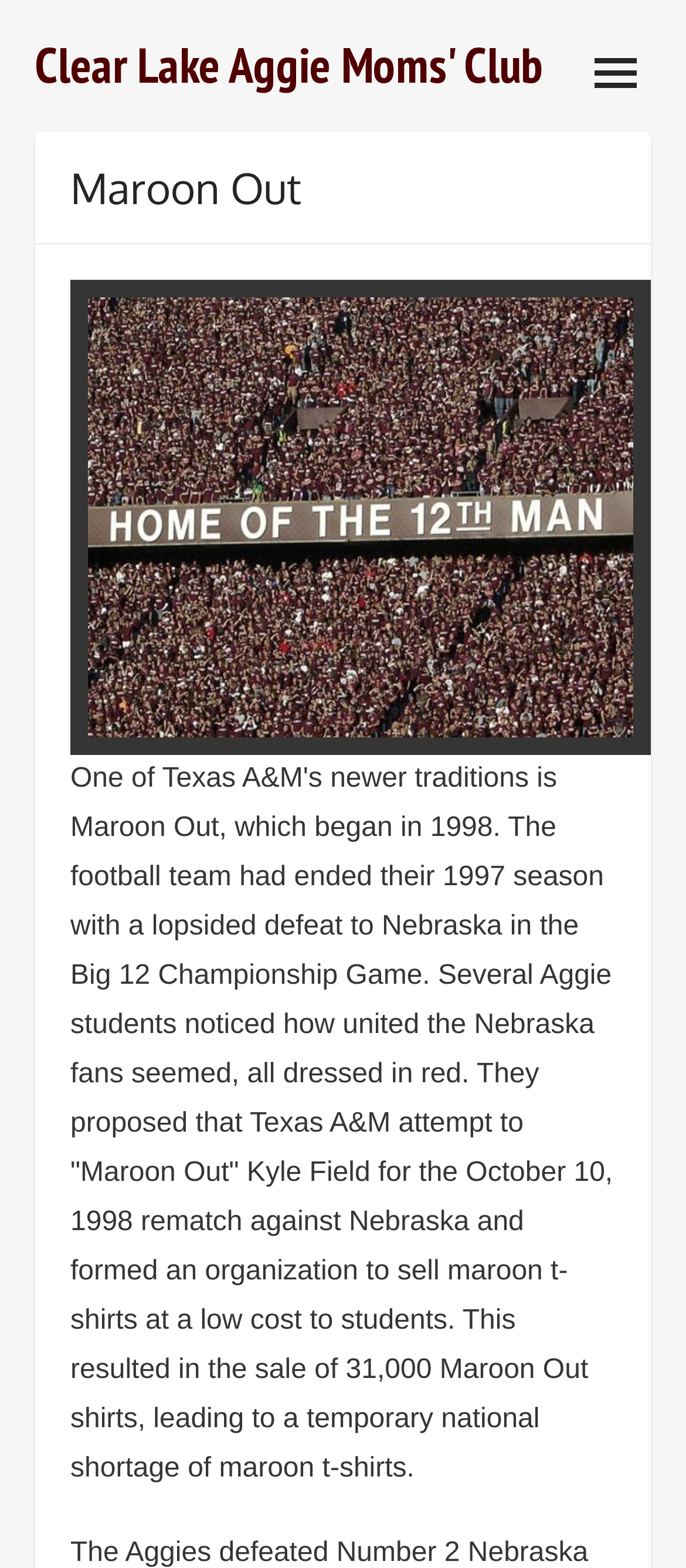Given the description of the UI element: "Clear Lake Aggie Moms' Club", predict the bounding box coordinates in the form of [left, top, right, bottom], with each value being a float between 0 and 1.

[0.051, 0.022, 0.79, 0.06]